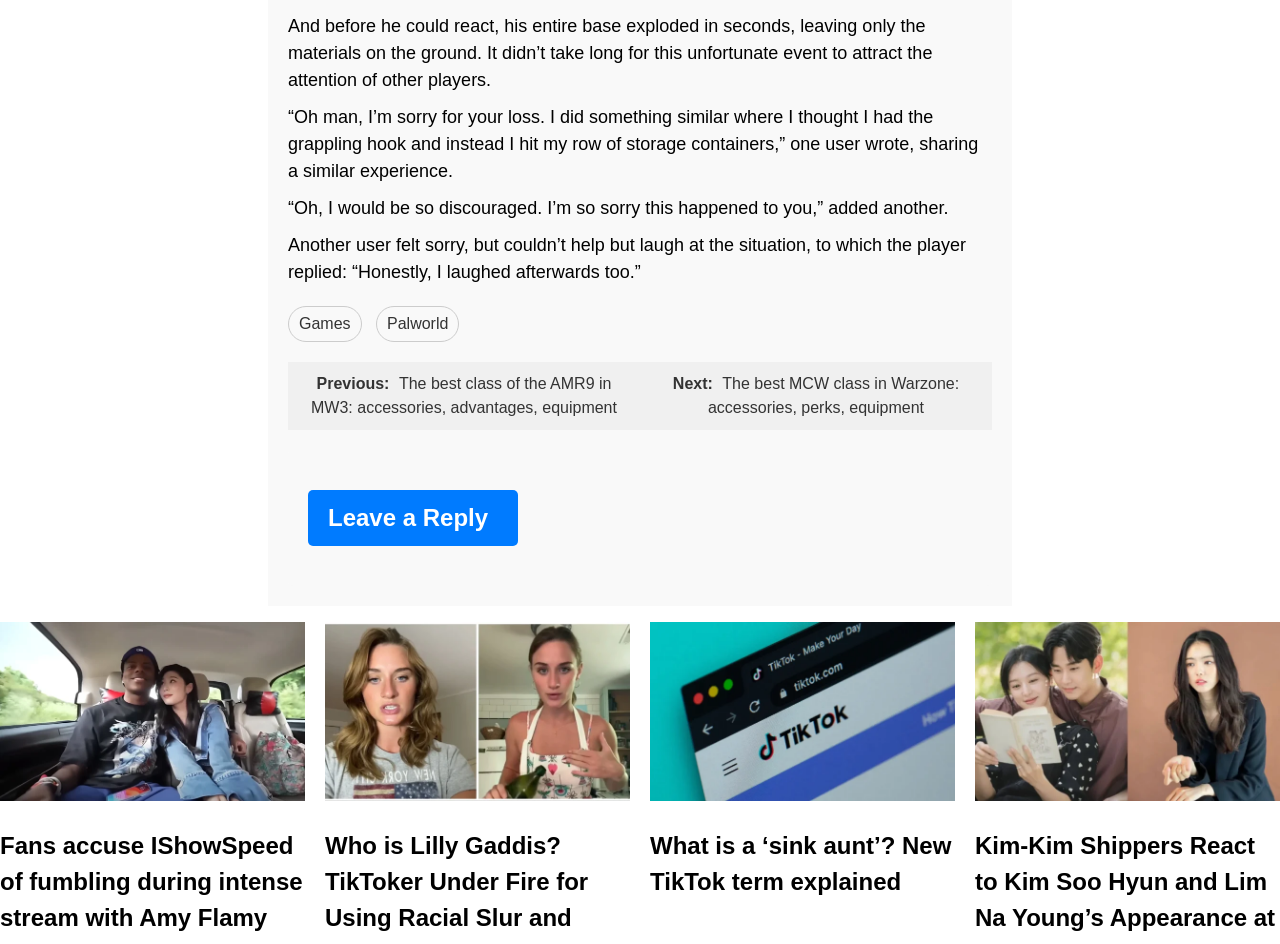Pinpoint the bounding box coordinates of the element you need to click to execute the following instruction: "Click on the 'Post Comment' button". The bounding box should be represented by four float numbers between 0 and 1, in the format [left, top, right, bottom].

[0.241, 0.905, 0.355, 0.945]